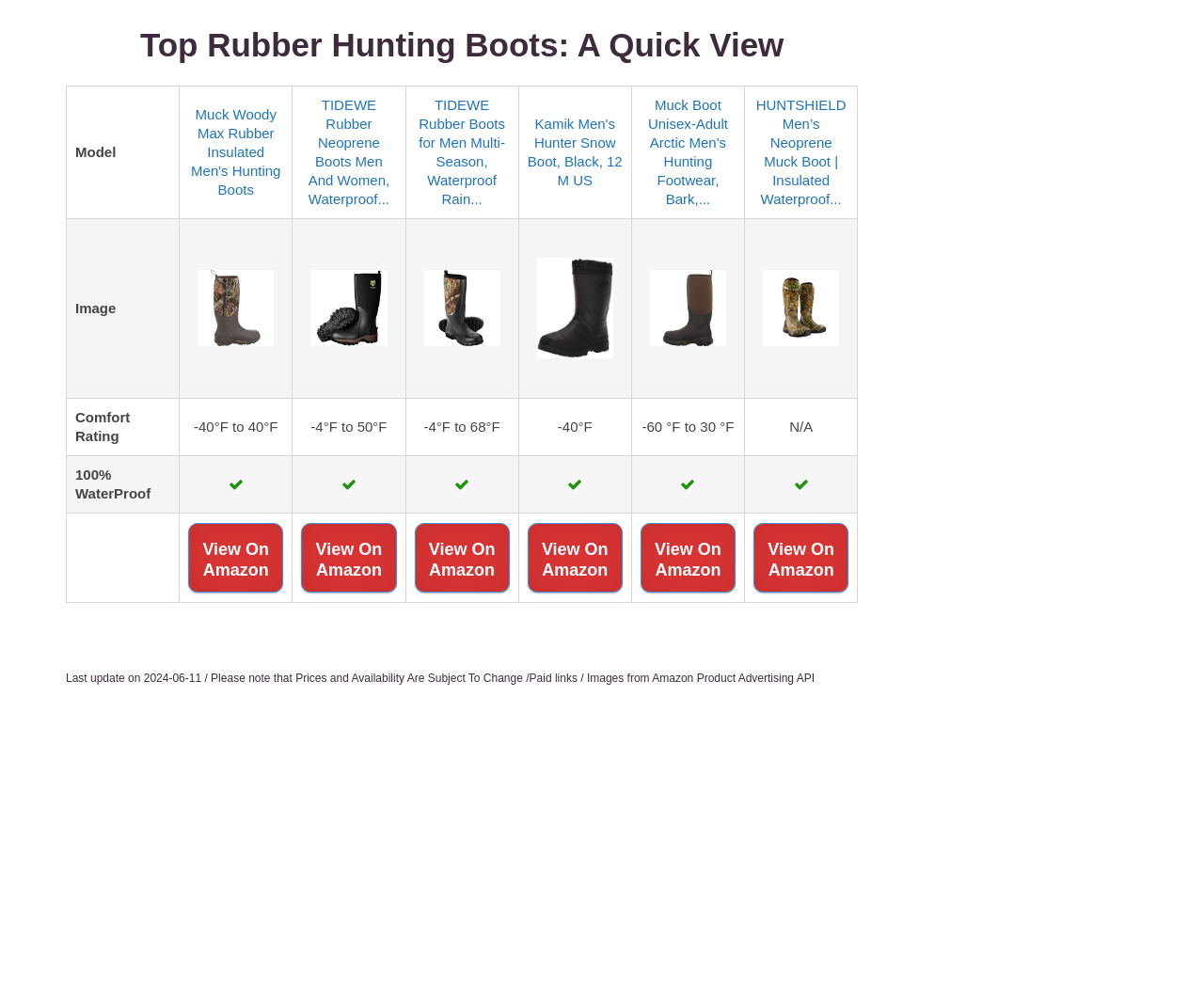What is the comfort rating of the Muck Woody Max boot?
Look at the image and answer the question using a single word or phrase.

-40°F to 40°F